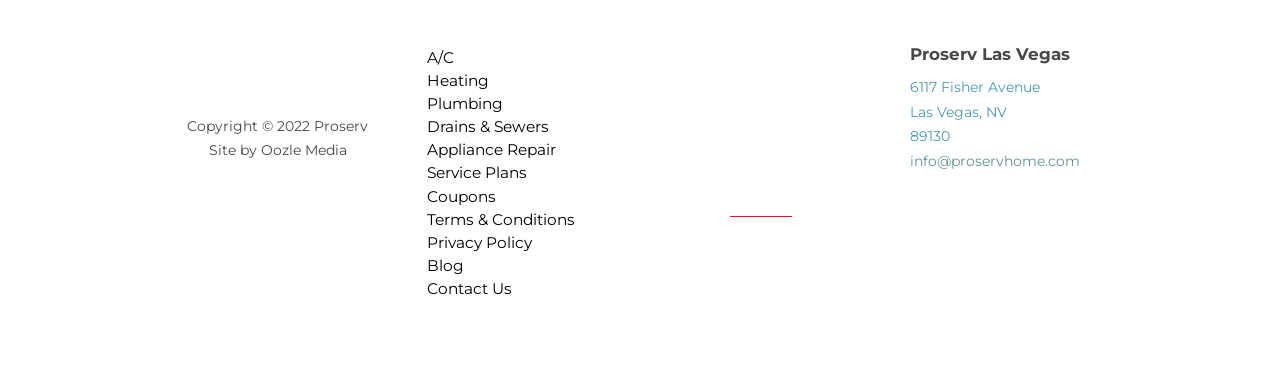Pinpoint the bounding box coordinates of the clickable area needed to execute the instruction: "View Coupons". The coordinates should be specified as four float numbers between 0 and 1, i.e., [left, top, right, bottom].

[0.333, 0.499, 0.387, 0.561]